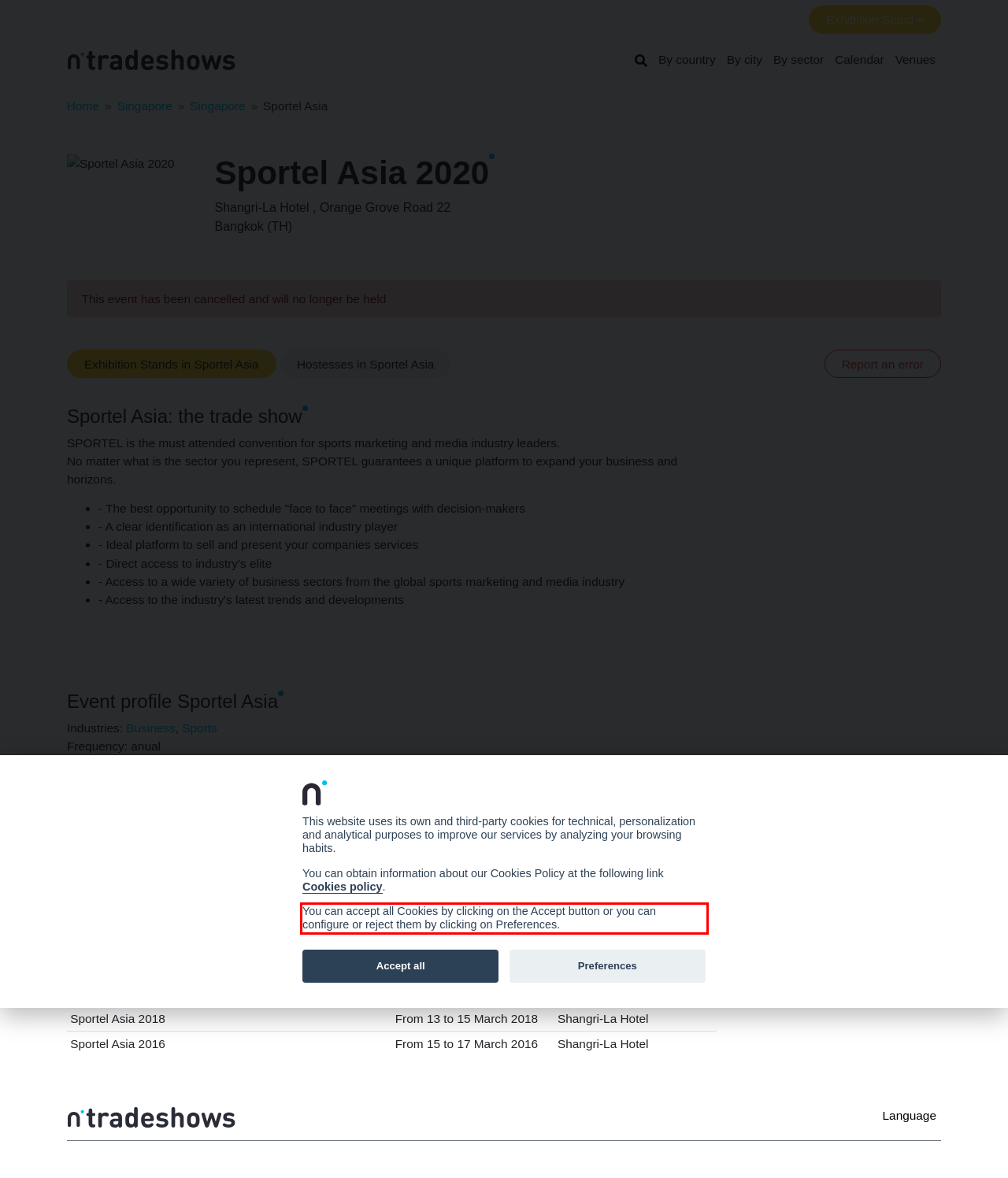You have a screenshot of a webpage with a red bounding box. Identify and extract the text content located inside the red bounding box.

You can accept all Cookies by clicking on the Accept button or you can configure or reject them by clicking on Preferences.